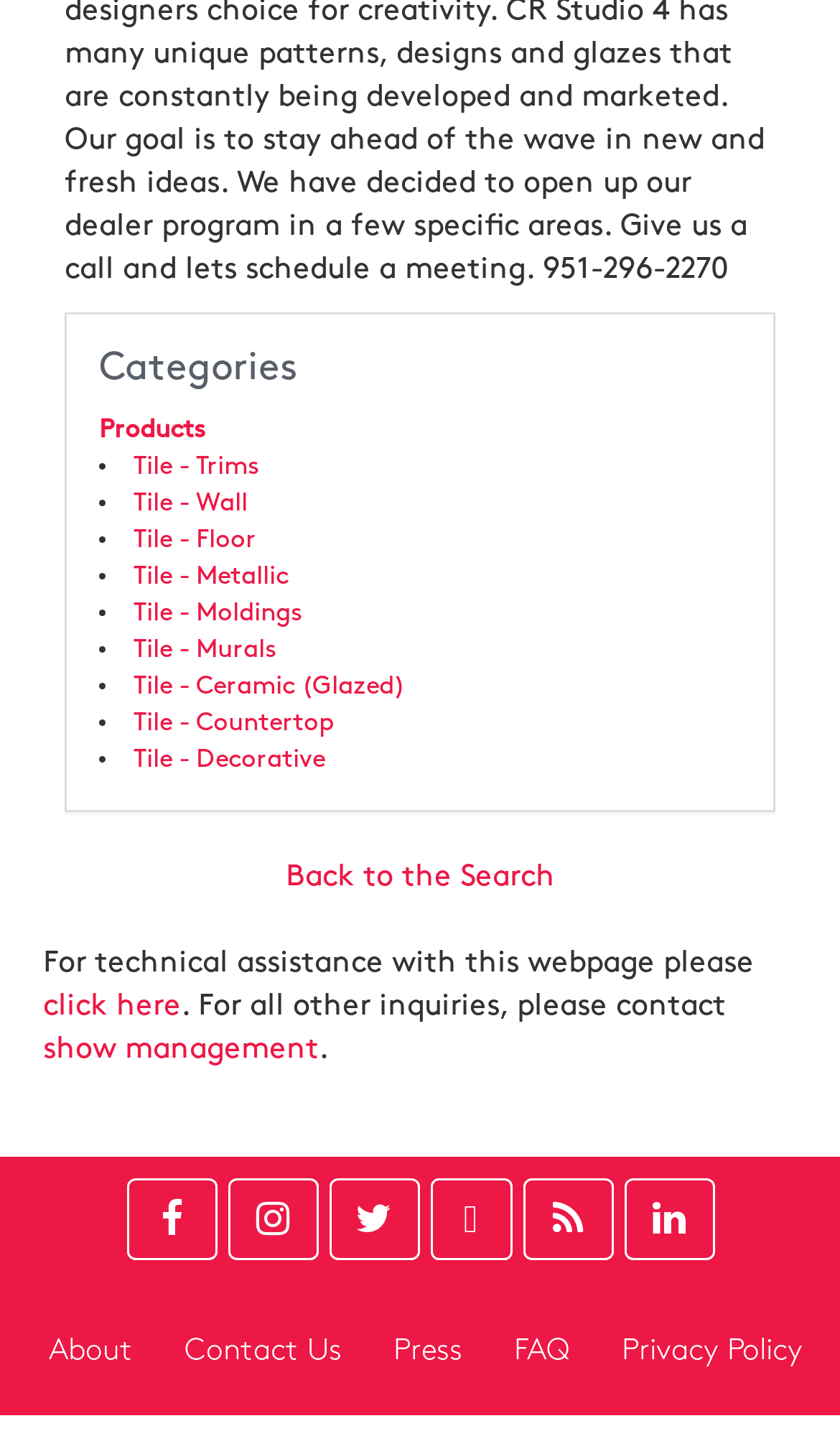Kindly provide the bounding box coordinates of the section you need to click on to fulfill the given instruction: "Go back to the Search".

[0.34, 0.593, 0.66, 0.612]